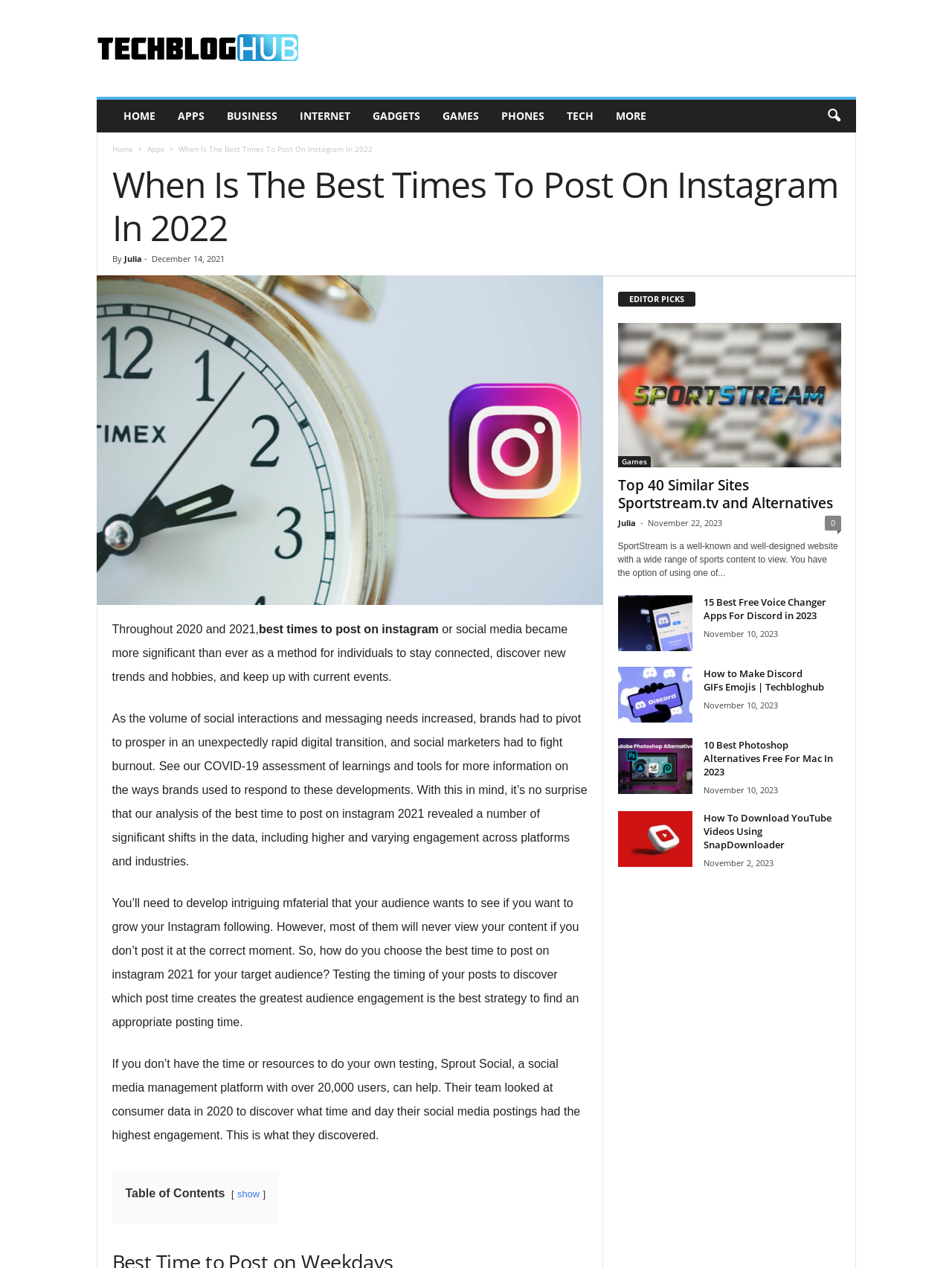Show the bounding box coordinates of the region that should be clicked to follow the instruction: "Click on the '15 Best Free Voice Changer Apps For Discord in 2023' link."

[0.739, 0.469, 0.883, 0.491]